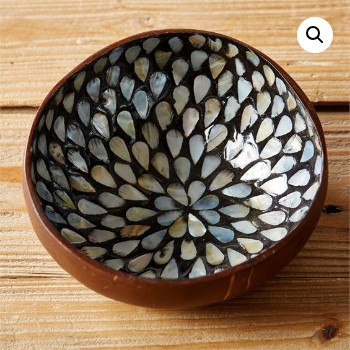Answer the question below in one word or phrase:
What is the pattern on the bowl?

Floral